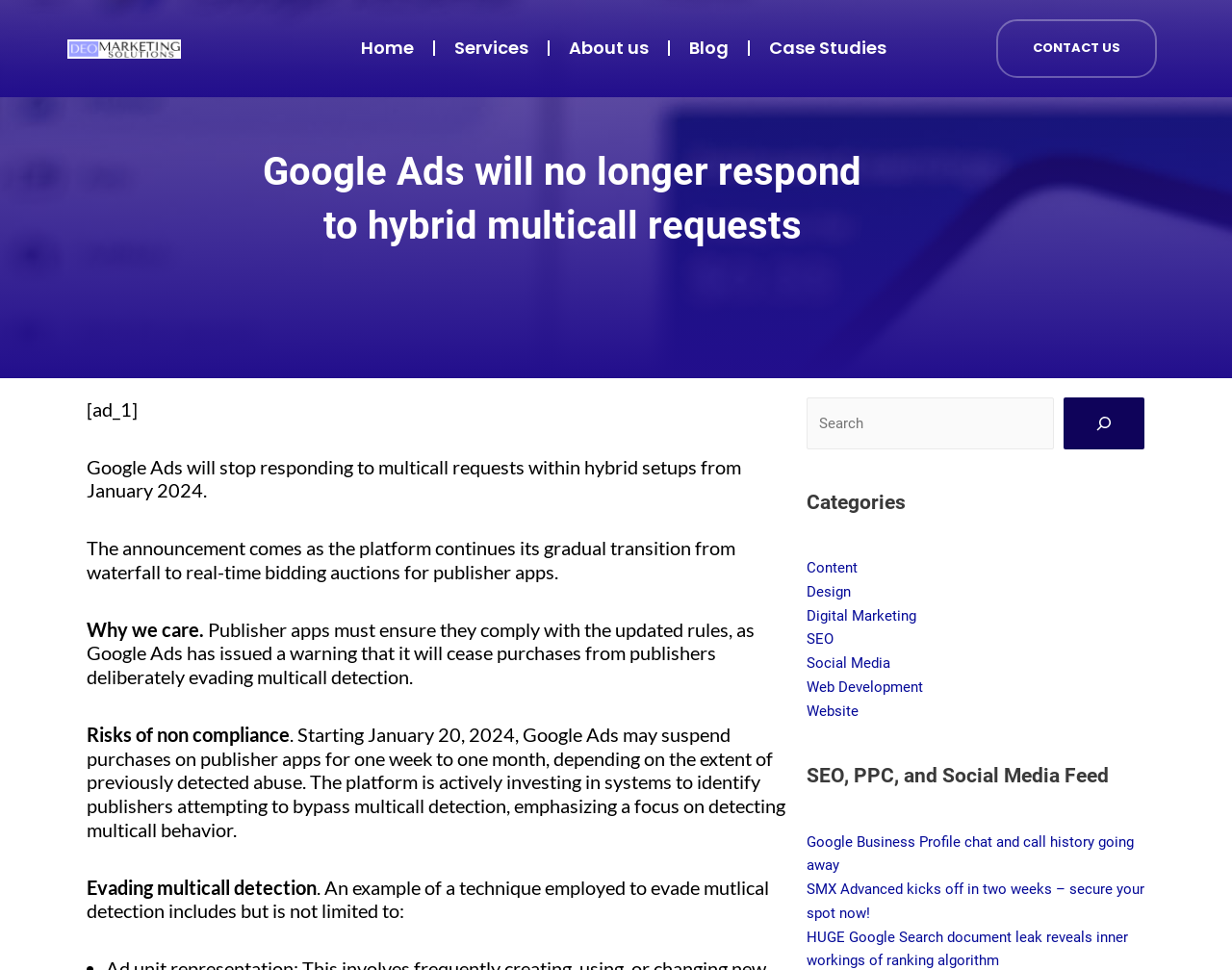What is the headline of the webpage?

Google Ads will no longer respond to hybrid multicall requests